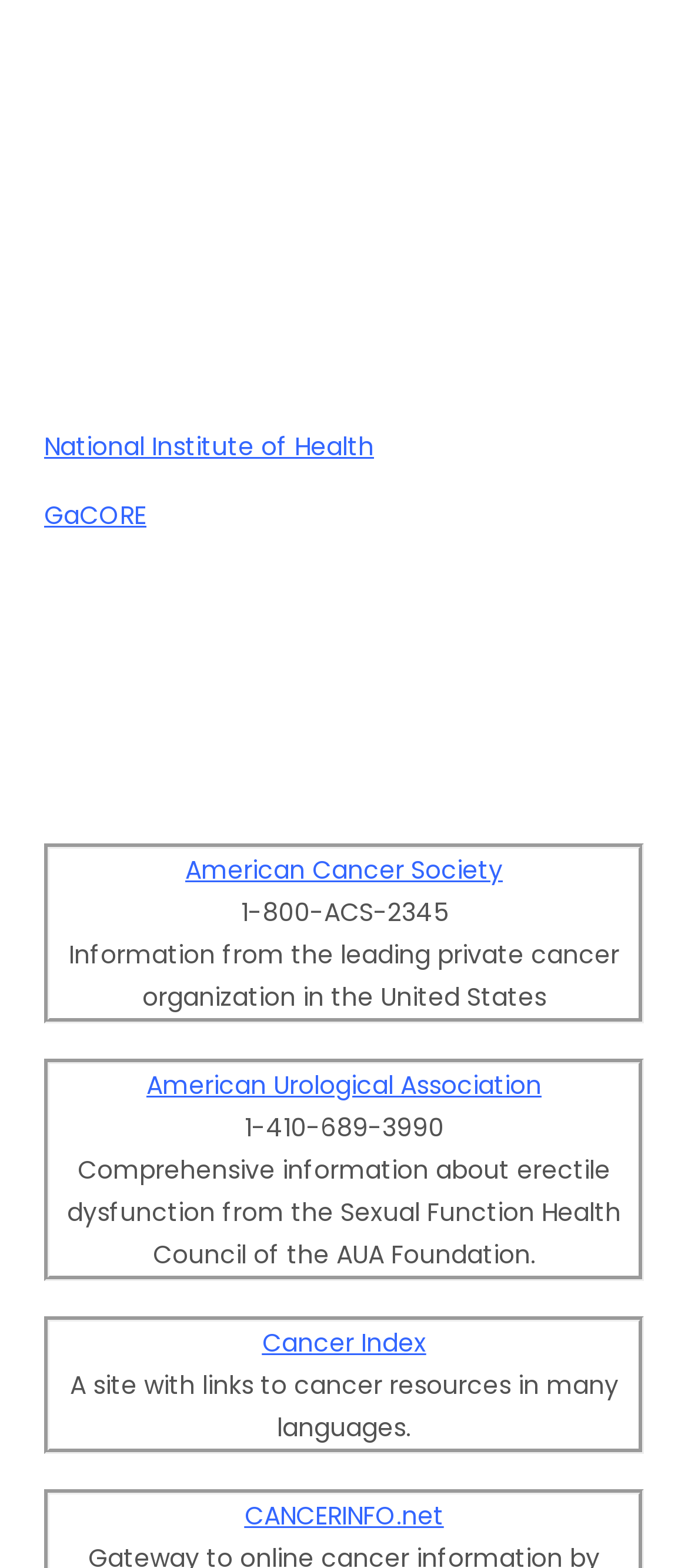Bounding box coordinates are given in the format (top-left x, top-left y, bottom-right x, bottom-right y). All values should be floating point numbers between 0 and 1. Provide the bounding box coordinate for the UI element described as: Privacy Policy

None